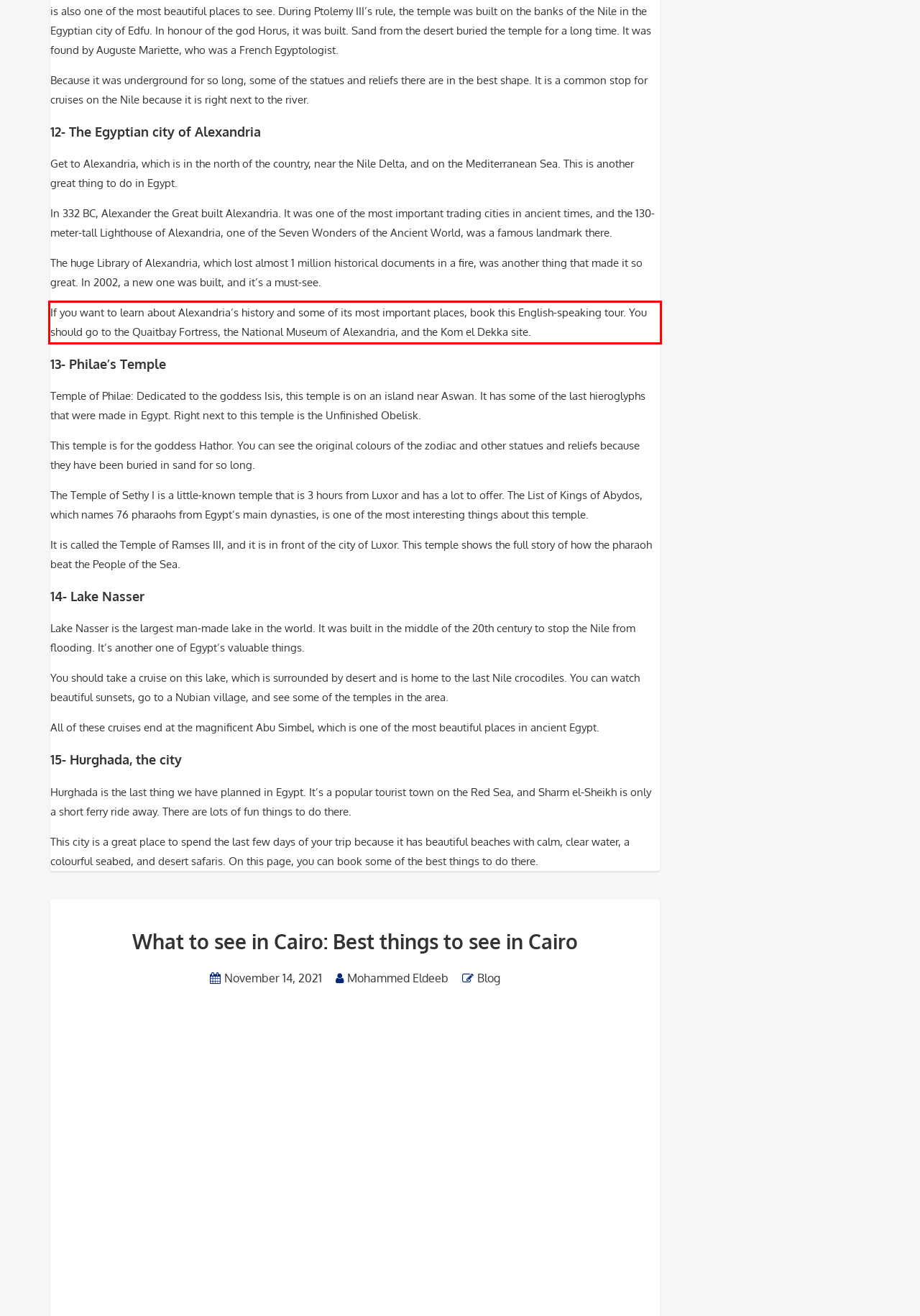Look at the provided screenshot of the webpage and perform OCR on the text within the red bounding box.

If you want to learn about Alexandria’s history and some of its most important places, book this English-speaking tour. You should go to the Quaitbay Fortress, the National Museum of Alexandria, and the Kom el Dekka site.